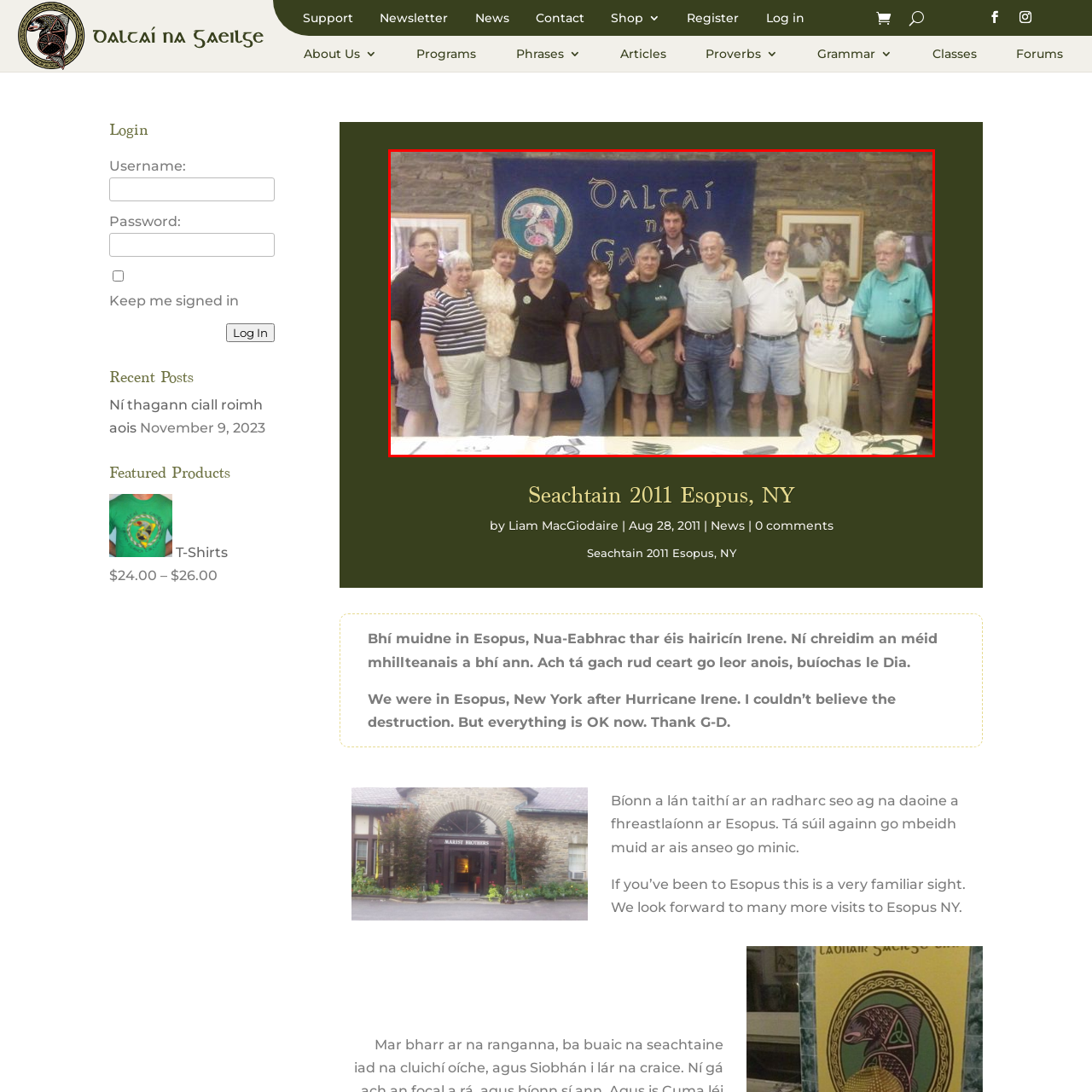Look closely at the part of the image inside the red bounding box, then respond in a word or phrase: What is hinted at by the framed pictures in the backdrop?

Historical or cultural significance